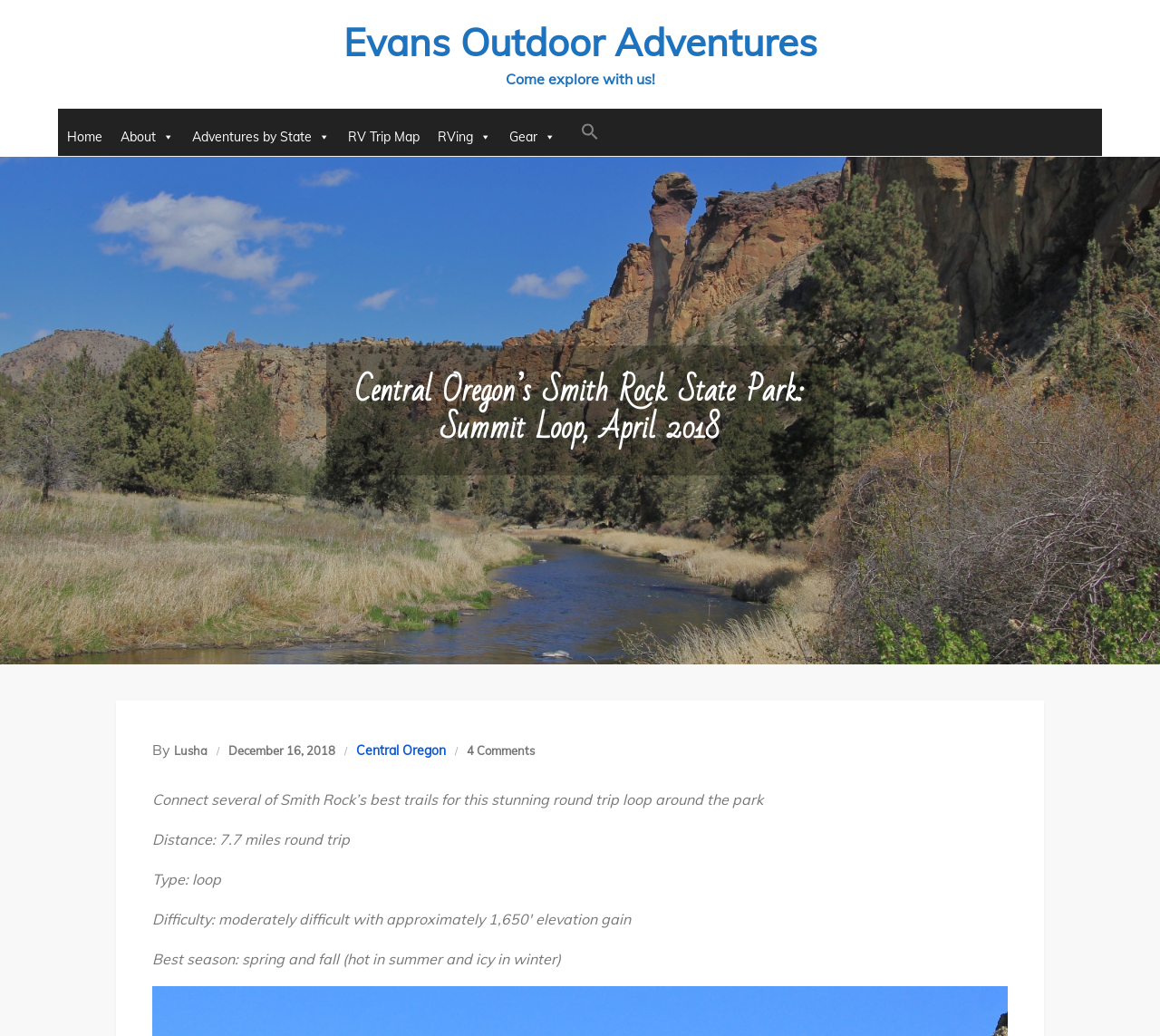Please determine the bounding box coordinates of the element's region to click in order to carry out the following instruction: "Click on the 'Home' link". The coordinates should be four float numbers between 0 and 1, i.e., [left, top, right, bottom].

[0.05, 0.115, 0.096, 0.15]